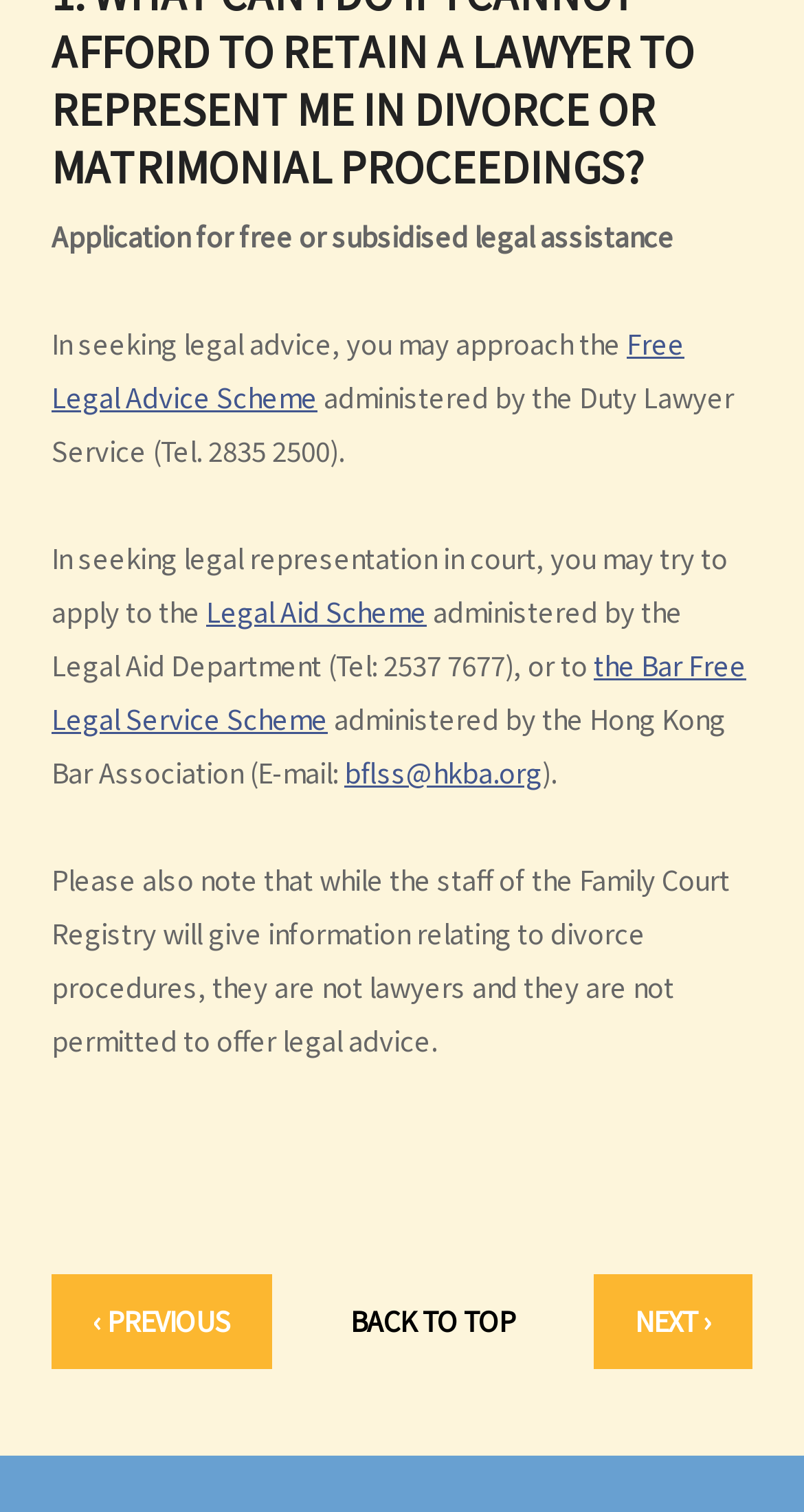Can you identify the bounding box coordinates of the clickable region needed to carry out this instruction: 'Click on 'NEXT ›''? The coordinates should be four float numbers within the range of 0 to 1, stated as [left, top, right, bottom].

[0.738, 0.842, 0.936, 0.905]